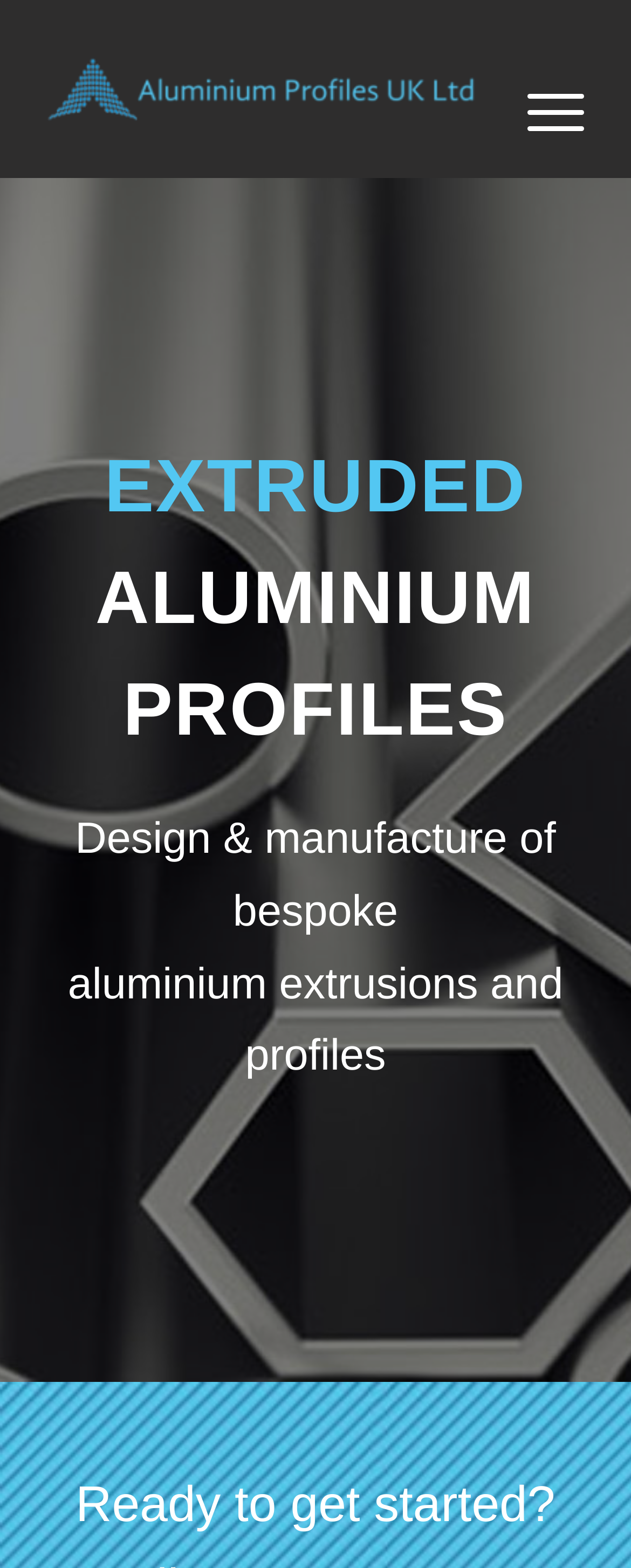Illustrate the webpage's structure and main components comprehensively.

The webpage is about extruded aluminium profiles, with a focus on designing and manufacturing bespoke aluminium extrusions and profiles. At the top left of the page, there is a logo or icon with the text "Aluminium Profiles" next to it, which is also a link. To the right of this, there is a "Menu" link. 

Below these top elements, the main content of the page is divided into sections. The first section has a prominent heading "EXTRUDED ALUMINIUM PROFILES" in the center of the page. Underneath this heading, there are two lines of text that describe the service, stating that the company designs and manufactures bespoke aluminium extrusions and profiles.